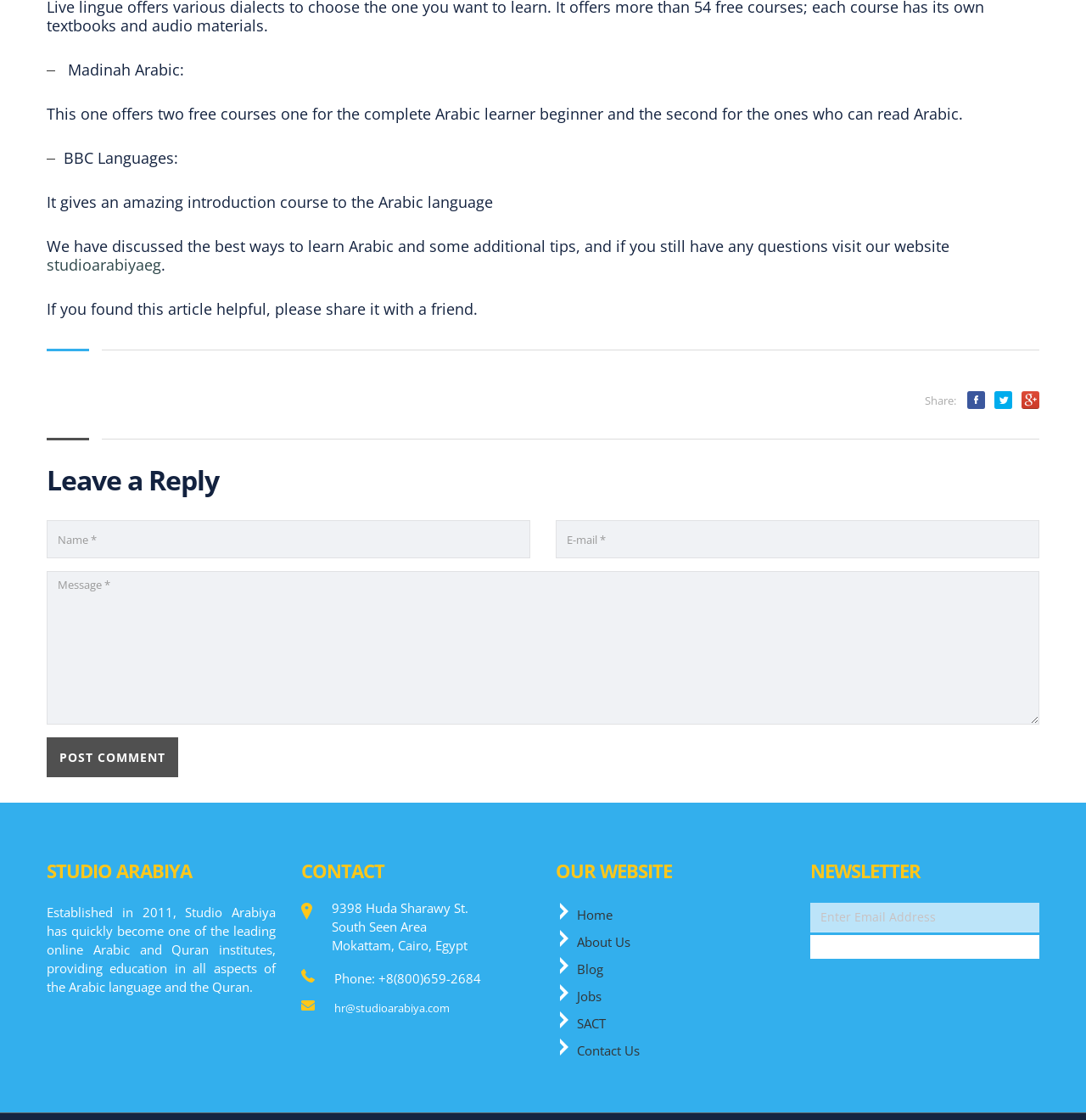Find the bounding box coordinates for the area that should be clicked to accomplish the instruction: "Click the 'Post Comment' button".

[0.043, 0.659, 0.164, 0.694]